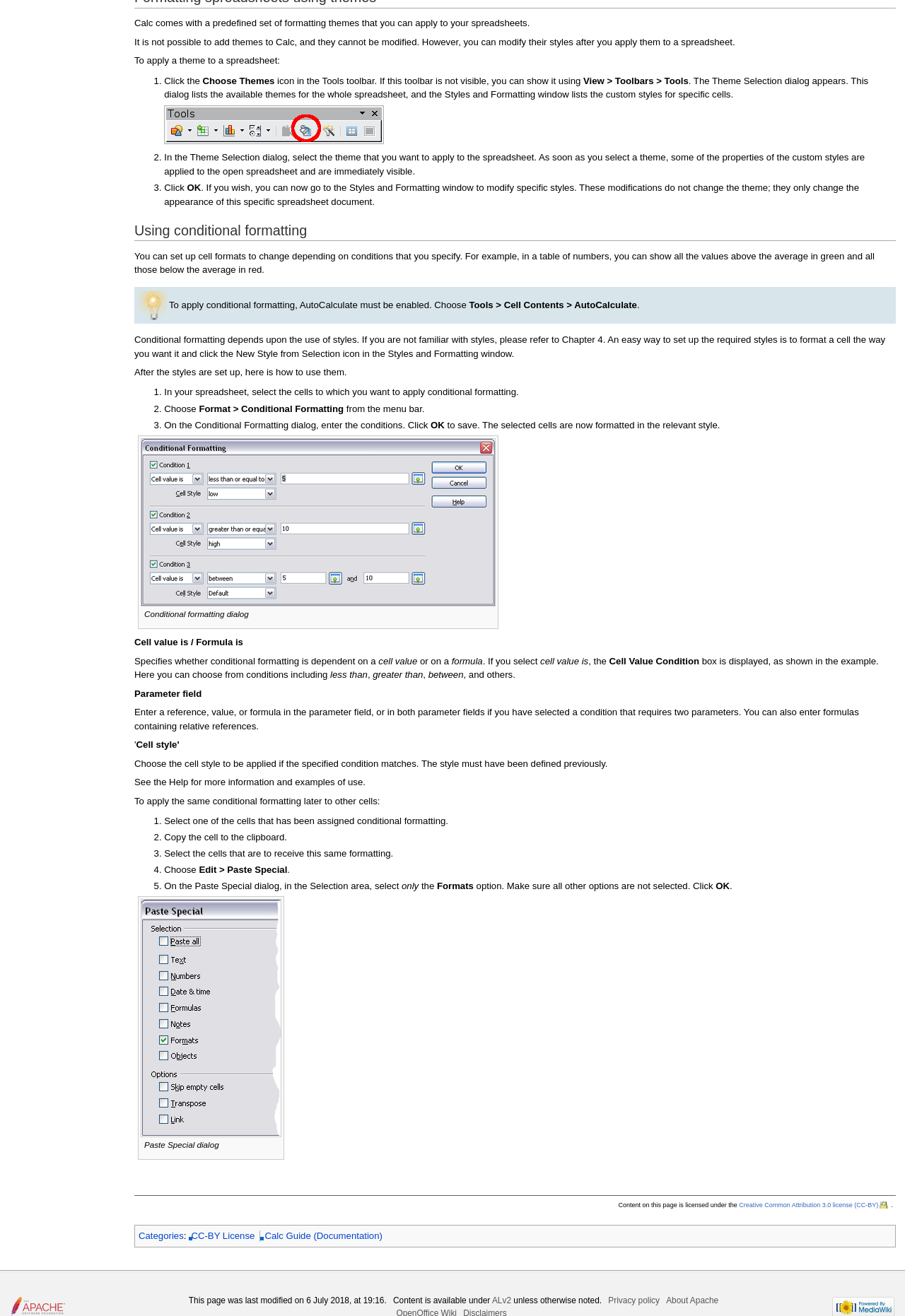Provide a one-word or short-phrase response to the question:
How do you apply the same conditional formatting to other cells?

Copy and Paste Special